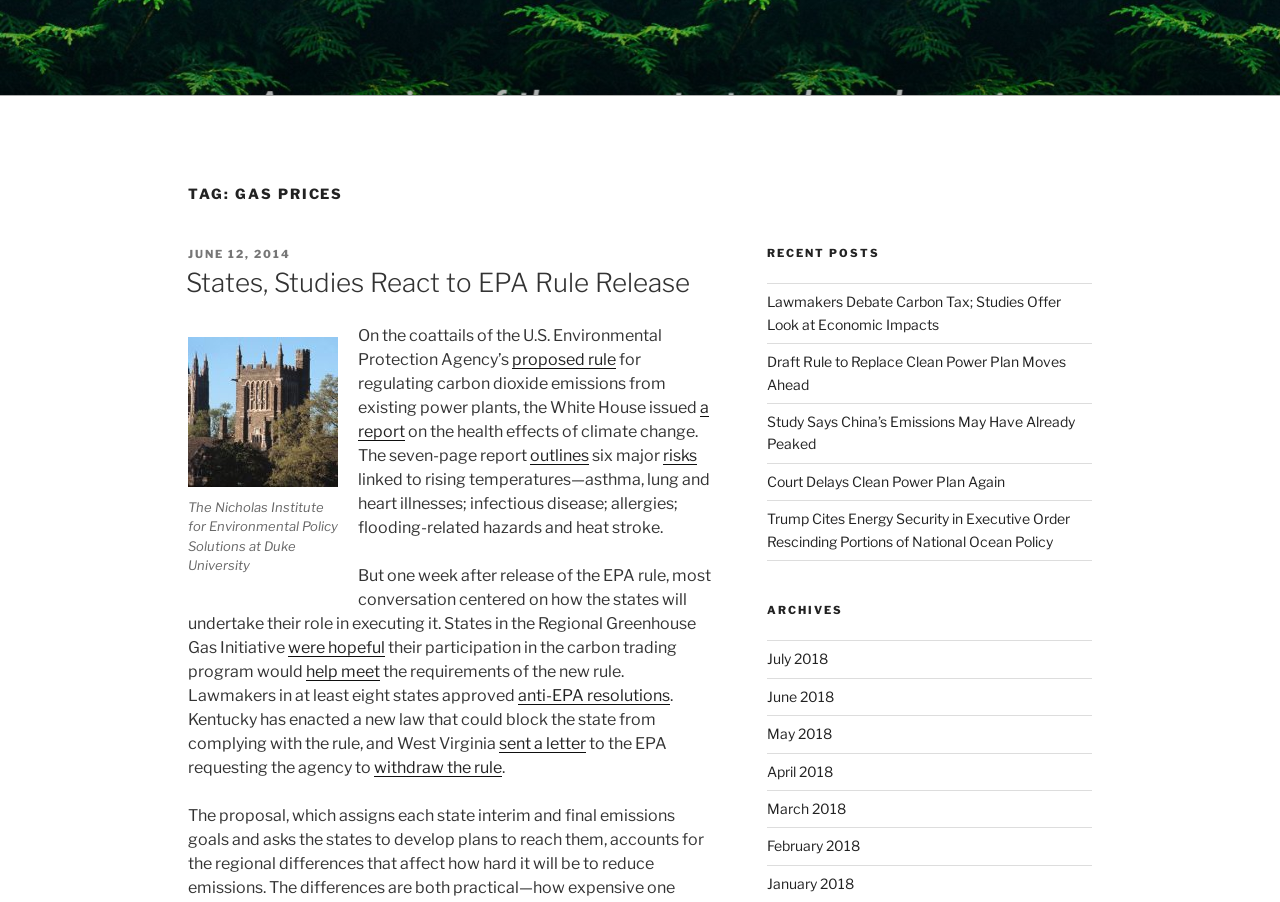Provide a brief response to the question below using one word or phrase:
What is the name of the program mentioned in the post?

Regional Greenhouse Gas Initiative